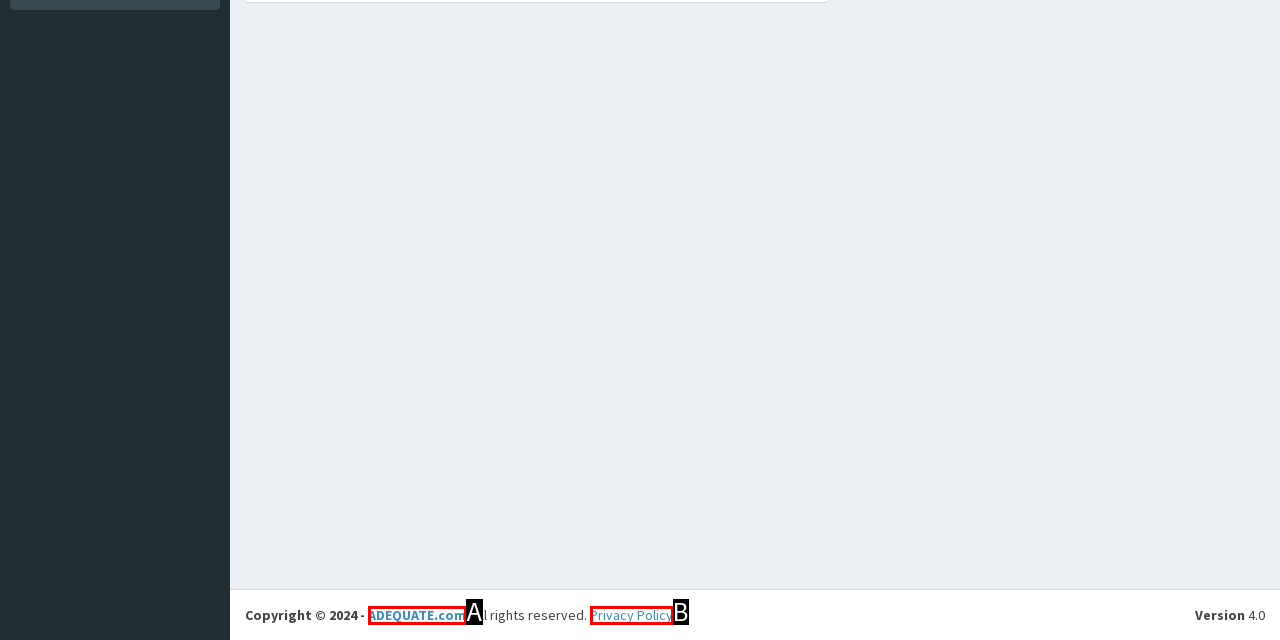Find the HTML element that matches the description provided: Privacy Policy
Answer using the corresponding option letter.

B